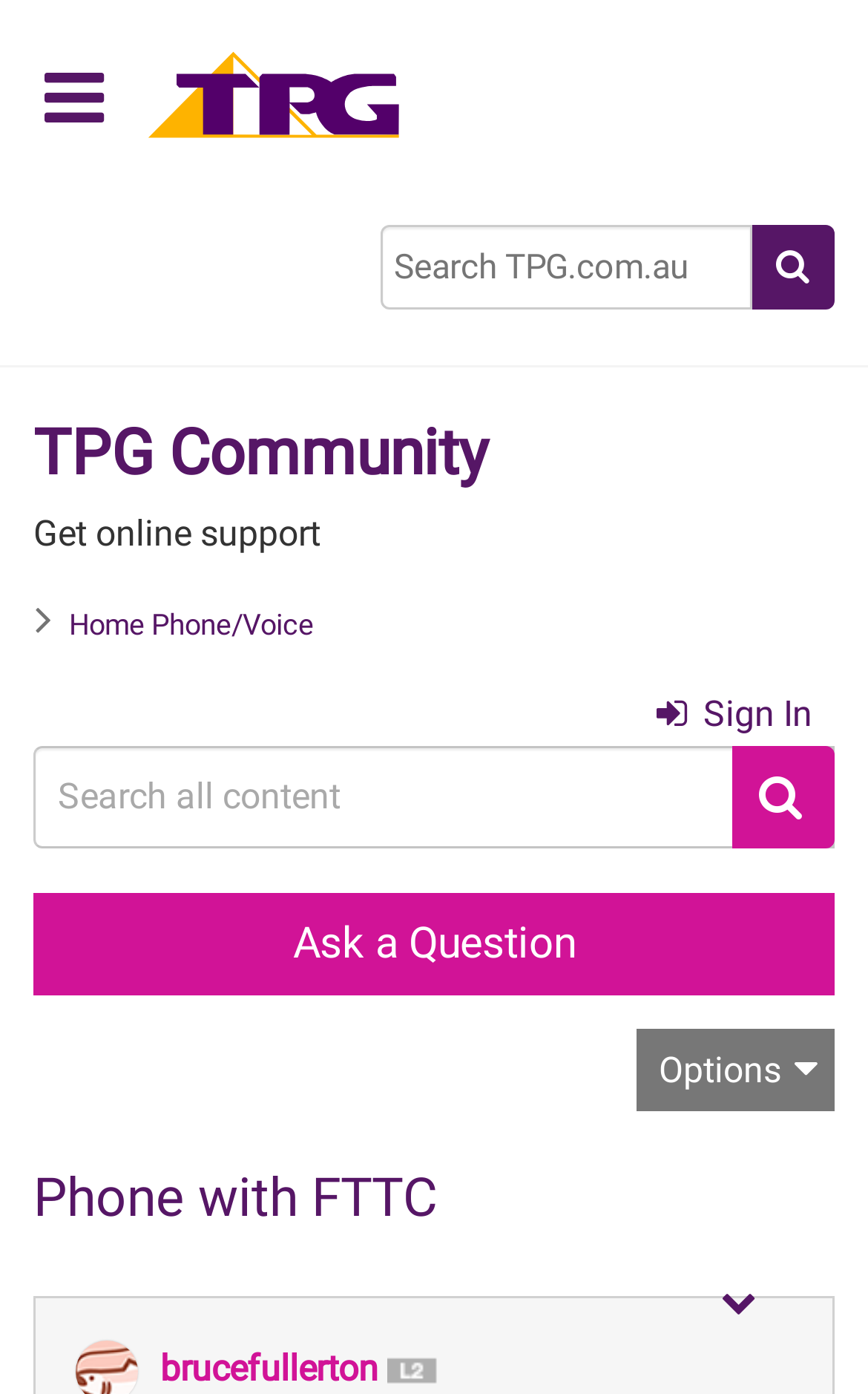Respond with a single word or phrase for the following question: 
What is the purpose of the button with the '' icon?

Search